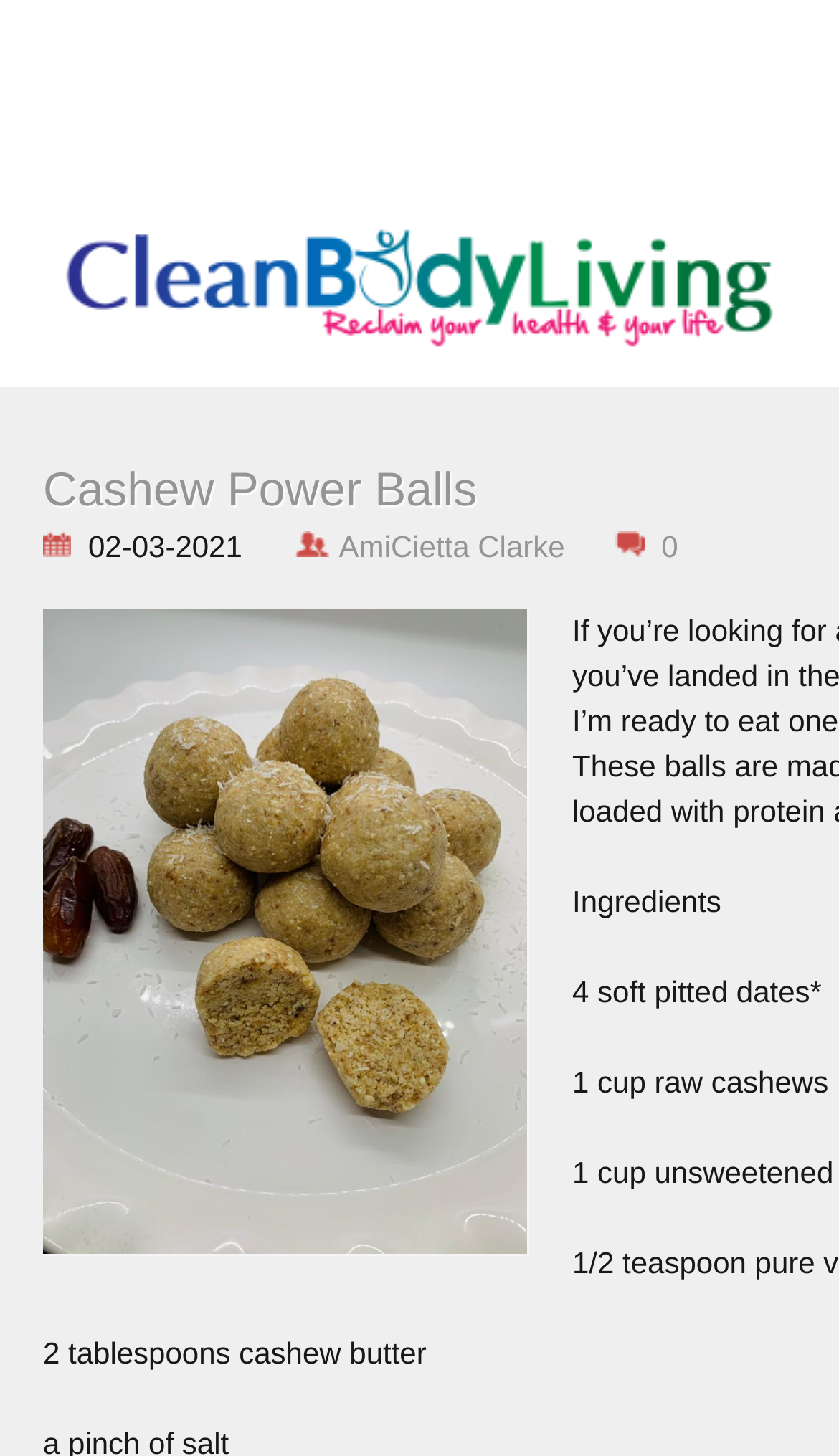How many comments are there on the article?
Based on the screenshot, respond with a single word or phrase.

0